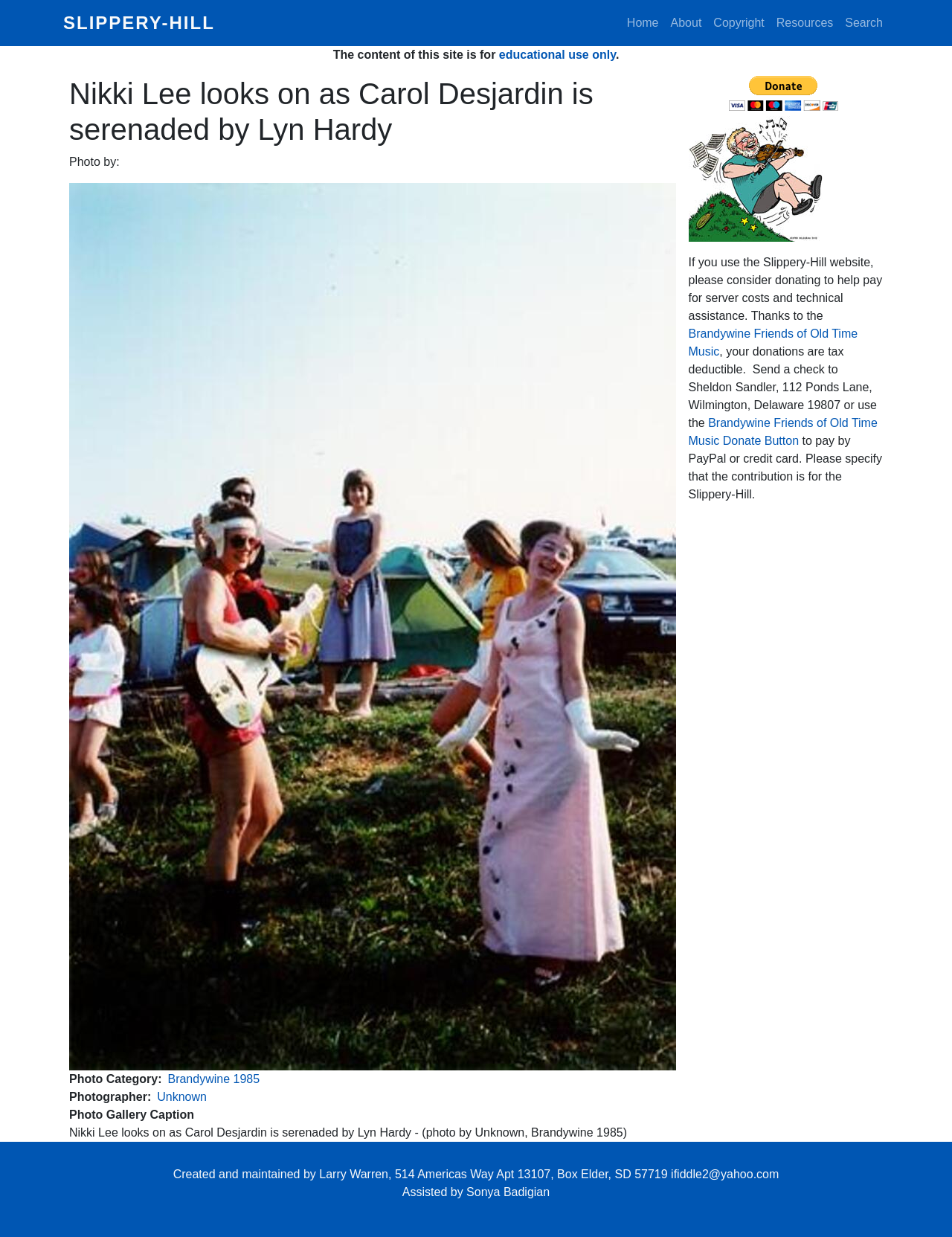Provide a short answer using a single word or phrase for the following question: 
What is the main content of this webpage?

Photo and description